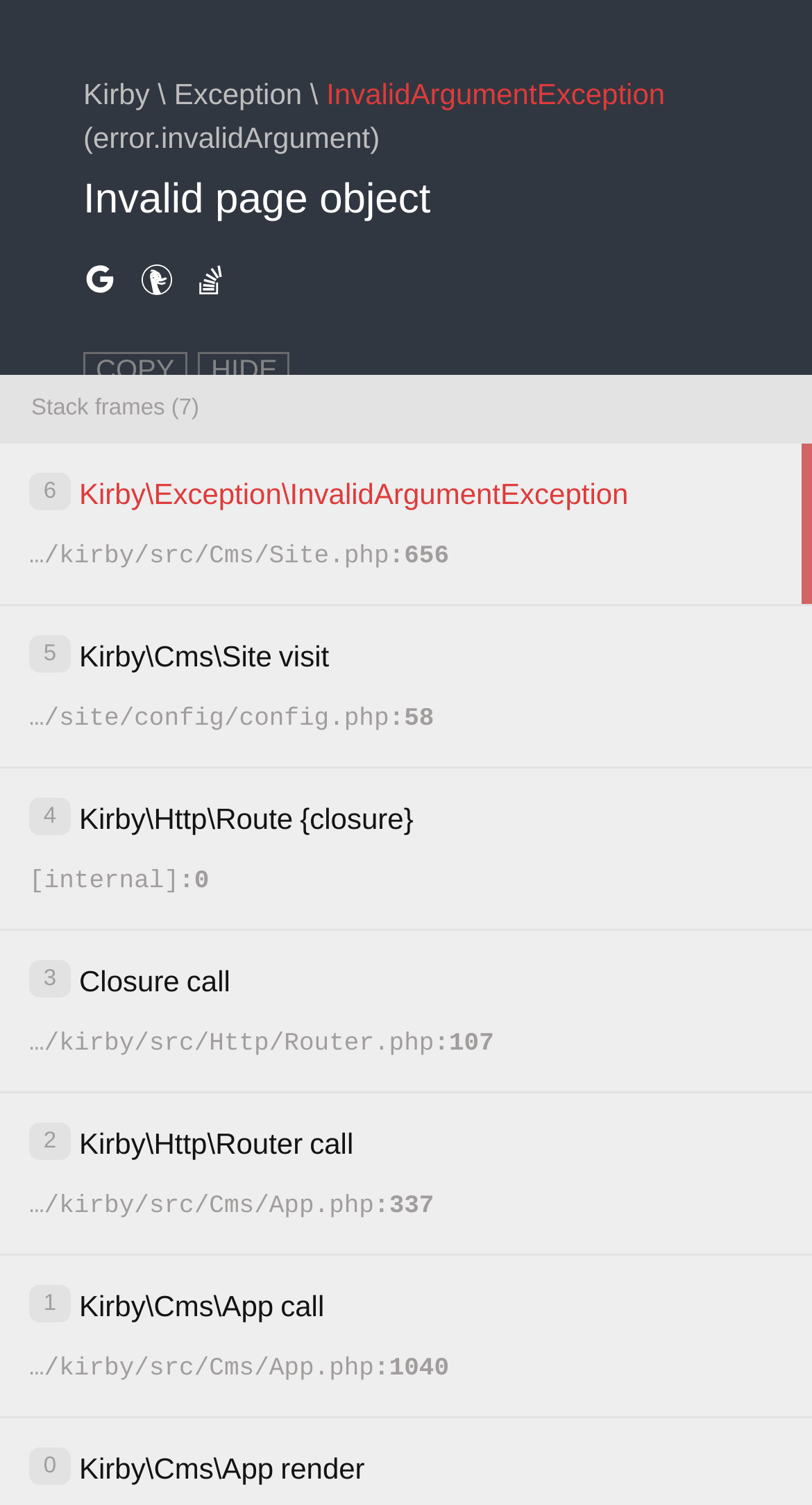Answer the question using only one word or a concise phrase: What is the SERVER_PROTOCOL?

HTTP/1.1